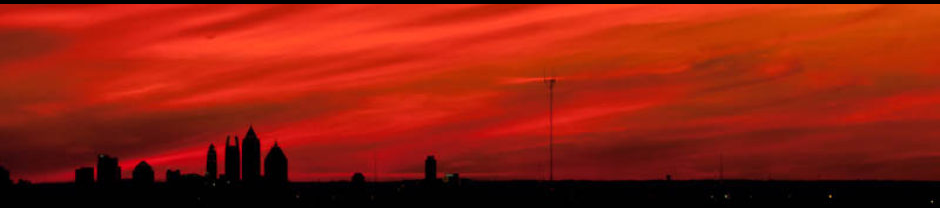What type of architecture is characteristic of the buildings in the image?
Use the image to answer the question with a single word or phrase.

Modern